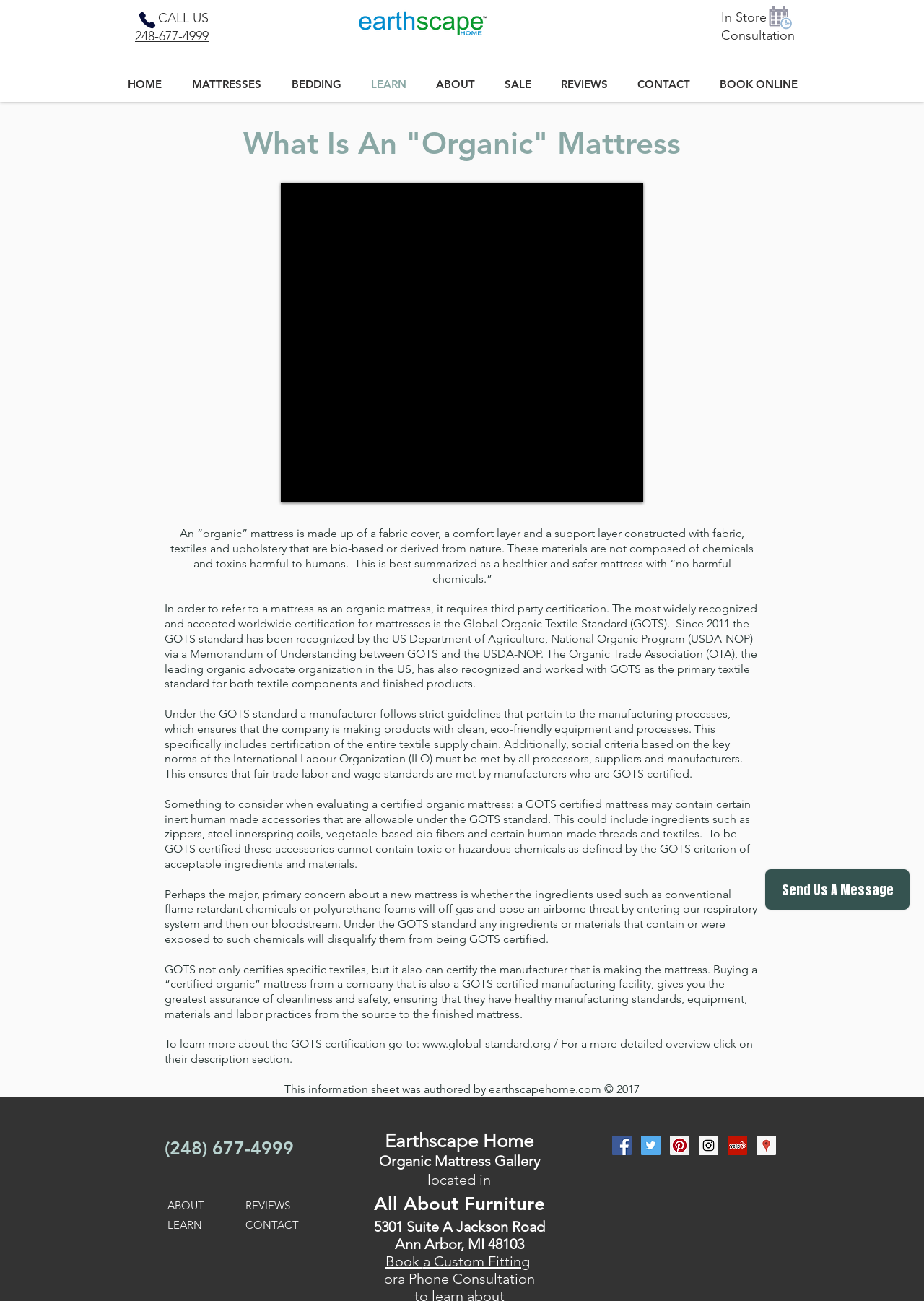Observe the image and answer the following question in detail: How many social media icons are there on the webpage?

There are 6 social media icons on the webpage, which are Facebook, Twitter, Pinterest, Instagram, Yelp, and Google Places, all of which are links and also have corresponding images.